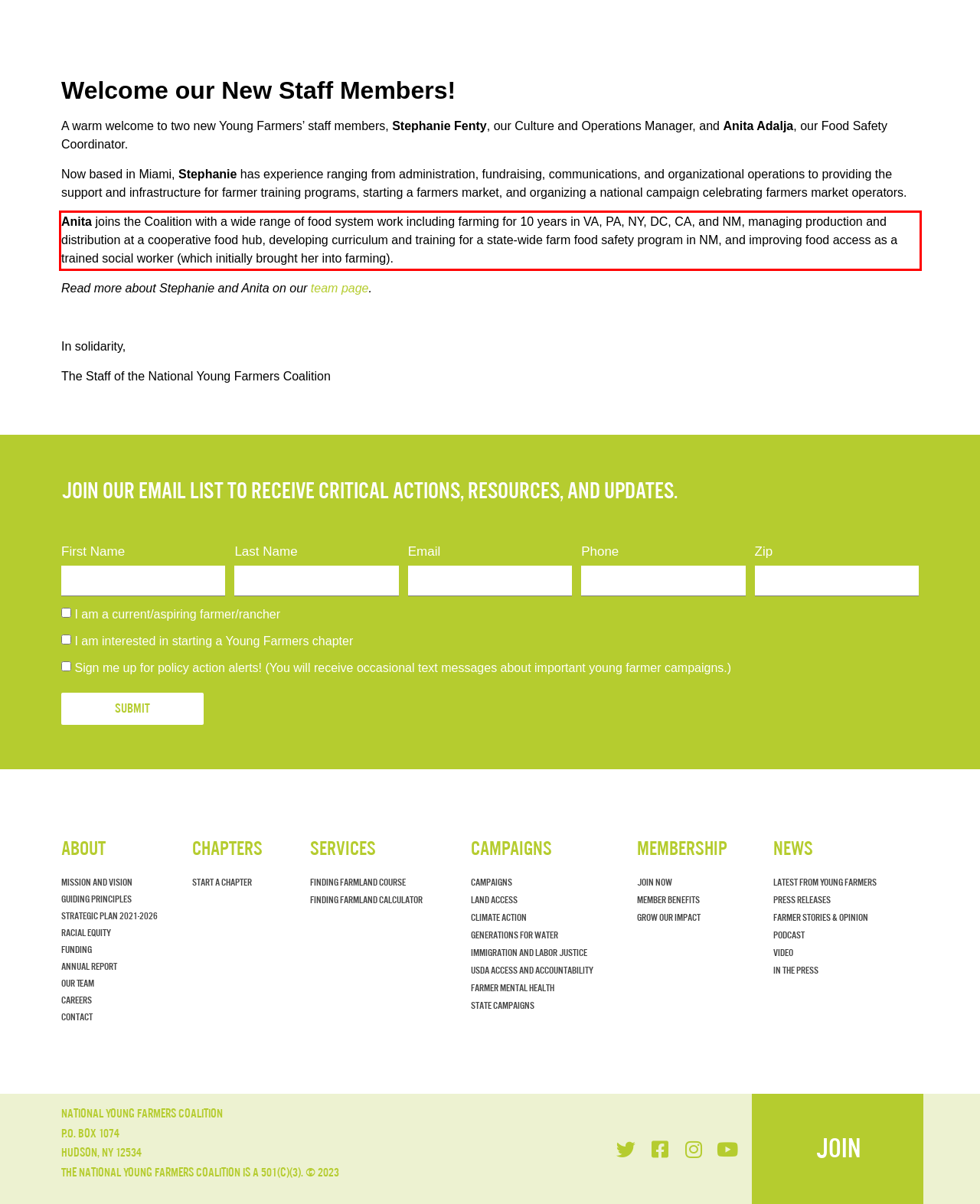Using the webpage screenshot, recognize and capture the text within the red bounding box.

Anita joins the Coalition with a wide range of food system work including farming for 10 years in VA, PA, NY, DC, CA, and NM, managing production and distribution at a cooperative food hub, developing curriculum and training for a state-wide farm food safety program in NM, and improving food access as a trained social worker (which initially brought her into farming).